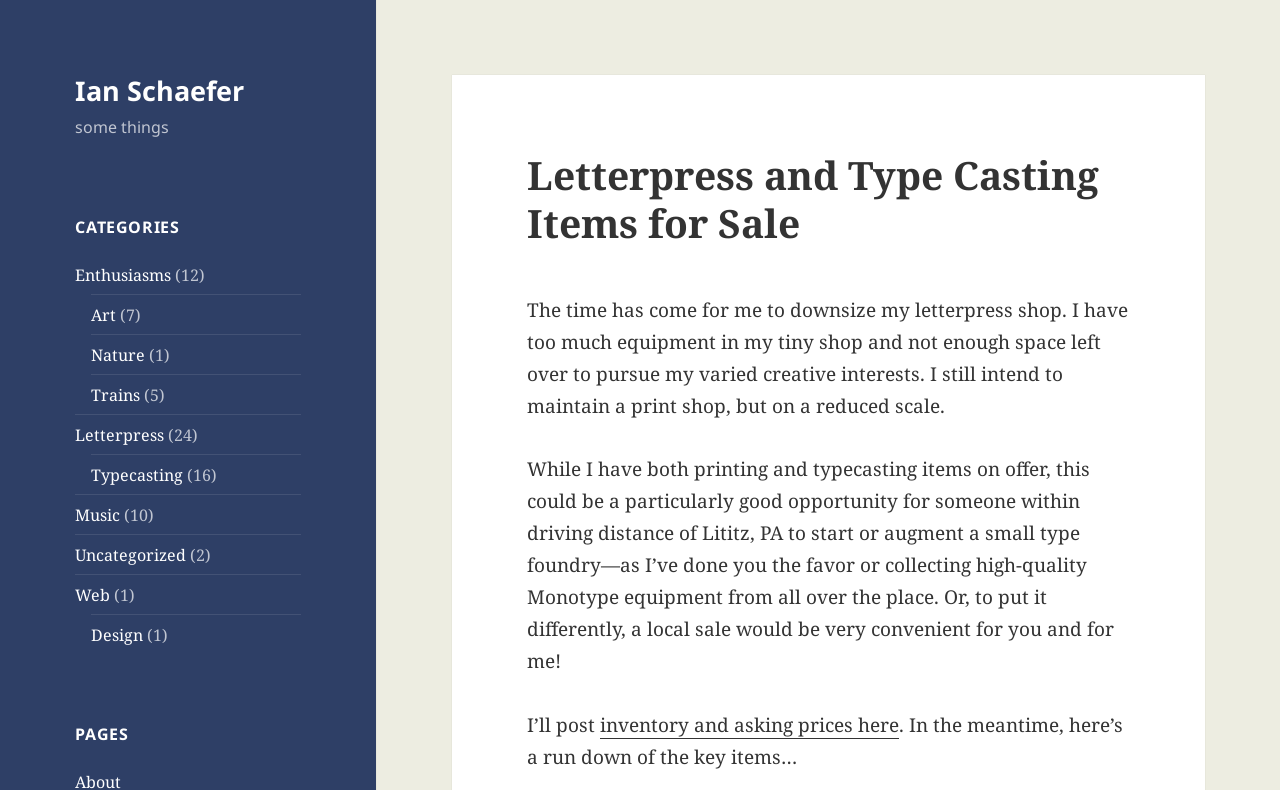Please extract the primary headline from the webpage.

Letterpress and Type Casting Items for Sale